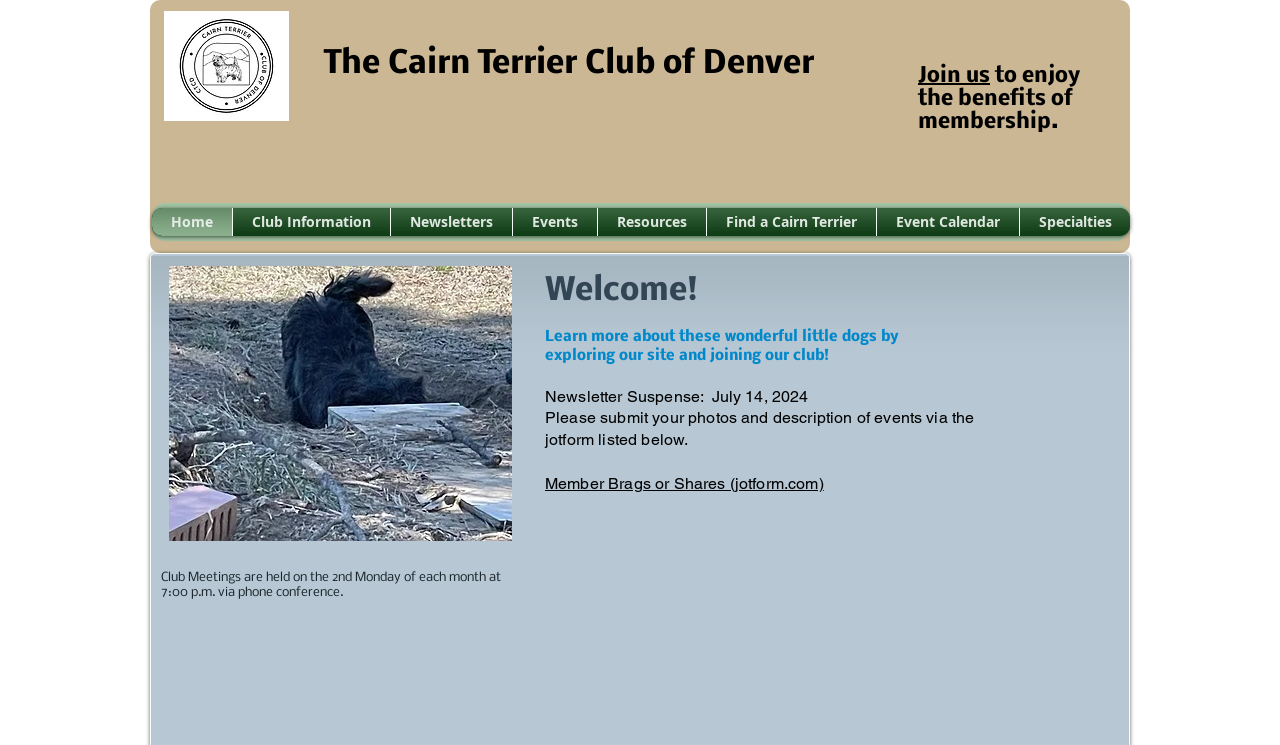Please find the bounding box coordinates of the section that needs to be clicked to achieve this instruction: "View 'Club Information'".

[0.186, 0.279, 0.301, 0.317]